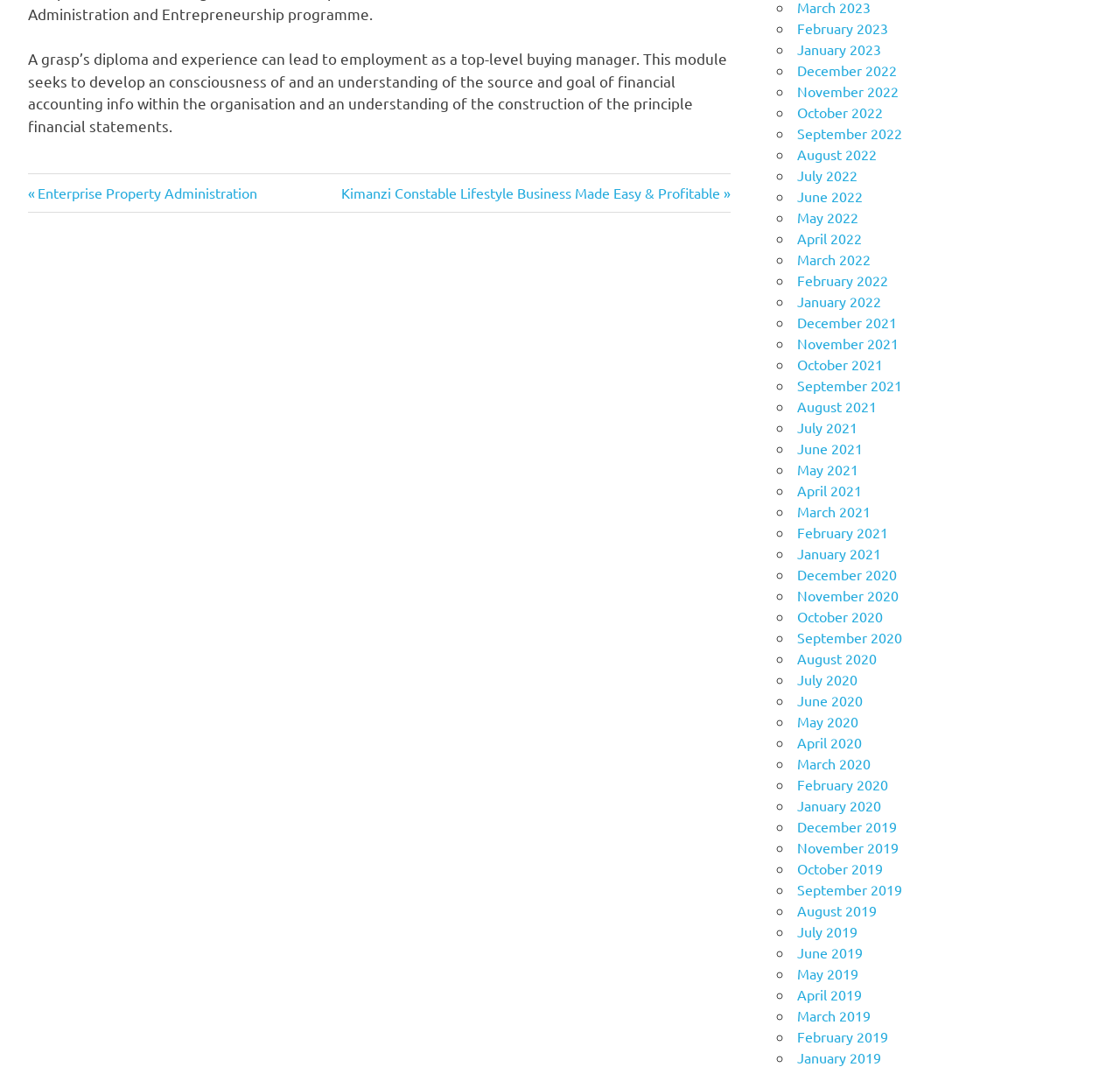Find the bounding box coordinates for the UI element that matches this description: "Home Improvement".

None